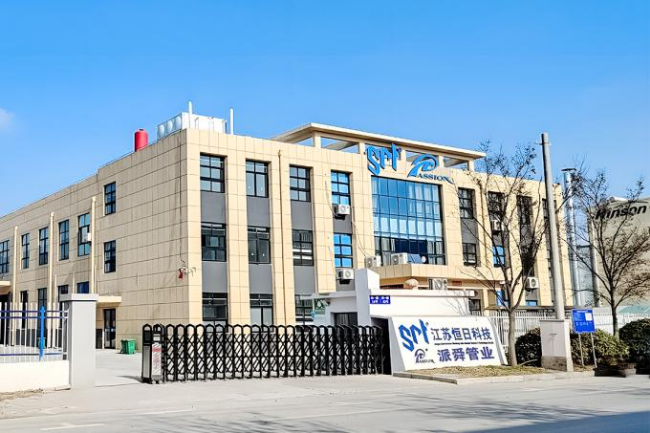With reference to the screenshot, provide a detailed response to the question below:
What is the color of the sky in the background?

The caption describes the scene as being set against a clear blue sky, which emphasizes the well-maintained exterior and organized layout of the surrounding area.